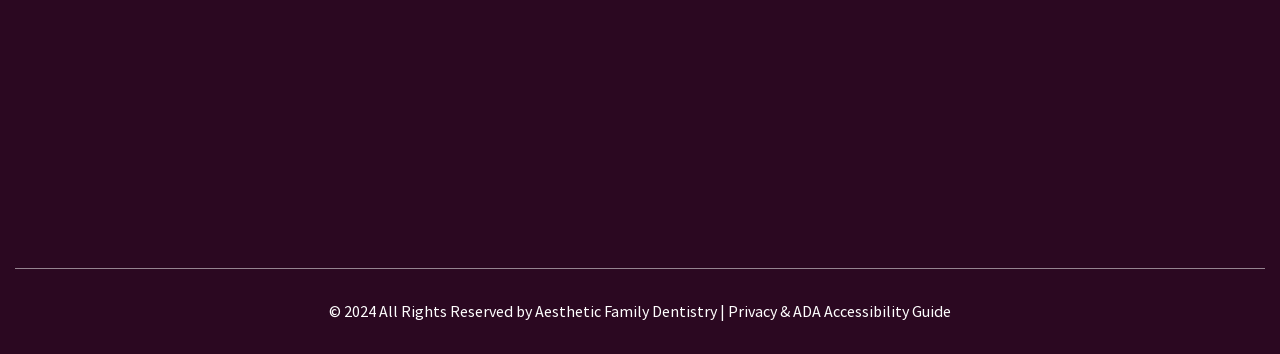Pinpoint the bounding box coordinates of the clickable area necessary to execute the following instruction: "Call the dentist". The coordinates should be given as four float numbers between 0 and 1, namely [left, top, right, bottom].

[0.023, 0.226, 0.147, 0.274]